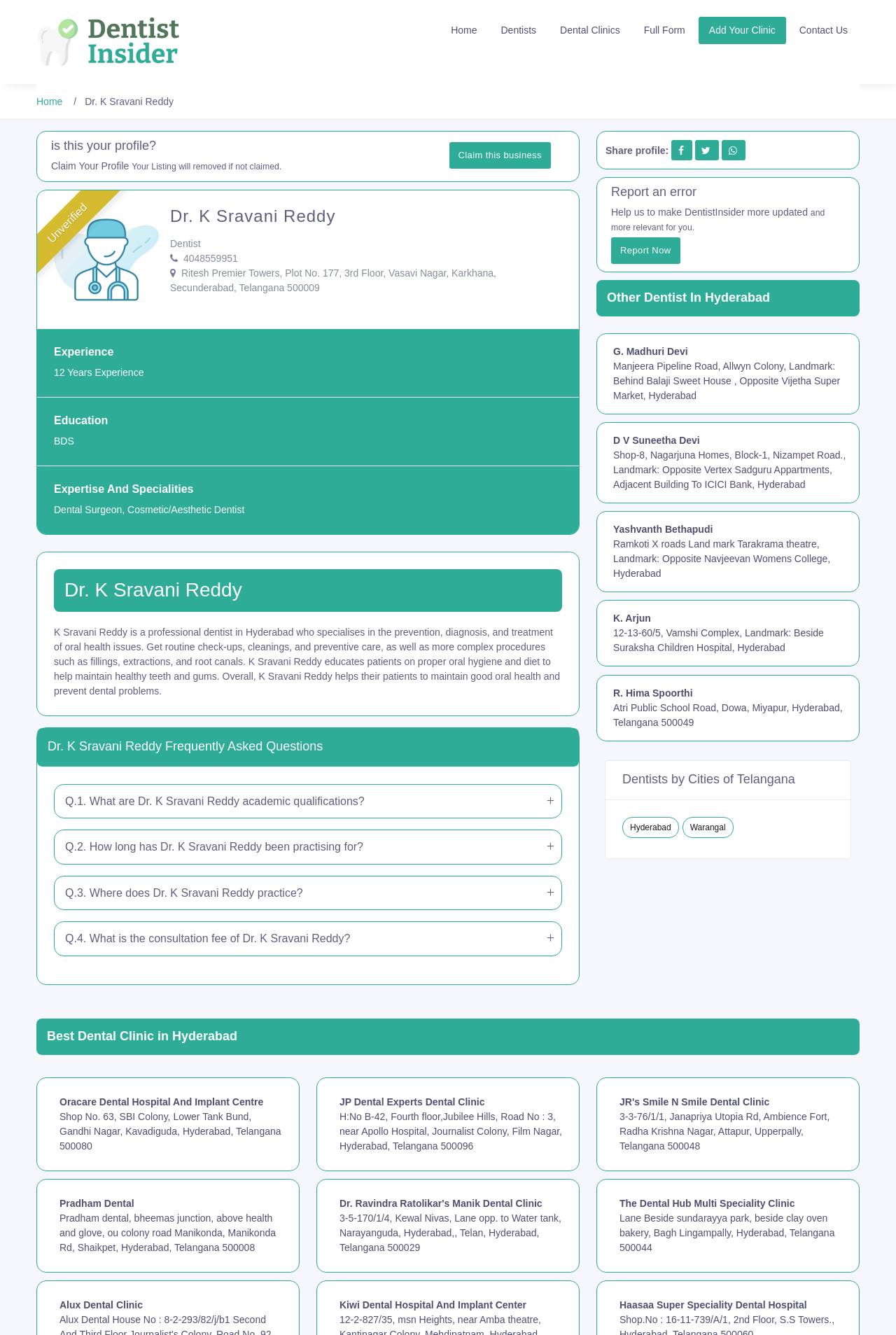Using the provided description Infrastructure Research Collaborative, find the bounding box coordinates for the UI element. Provide the coordinates in (top-left x, top-left y, bottom-right x, bottom-right y) format, ensuring all values are between 0 and 1.

None